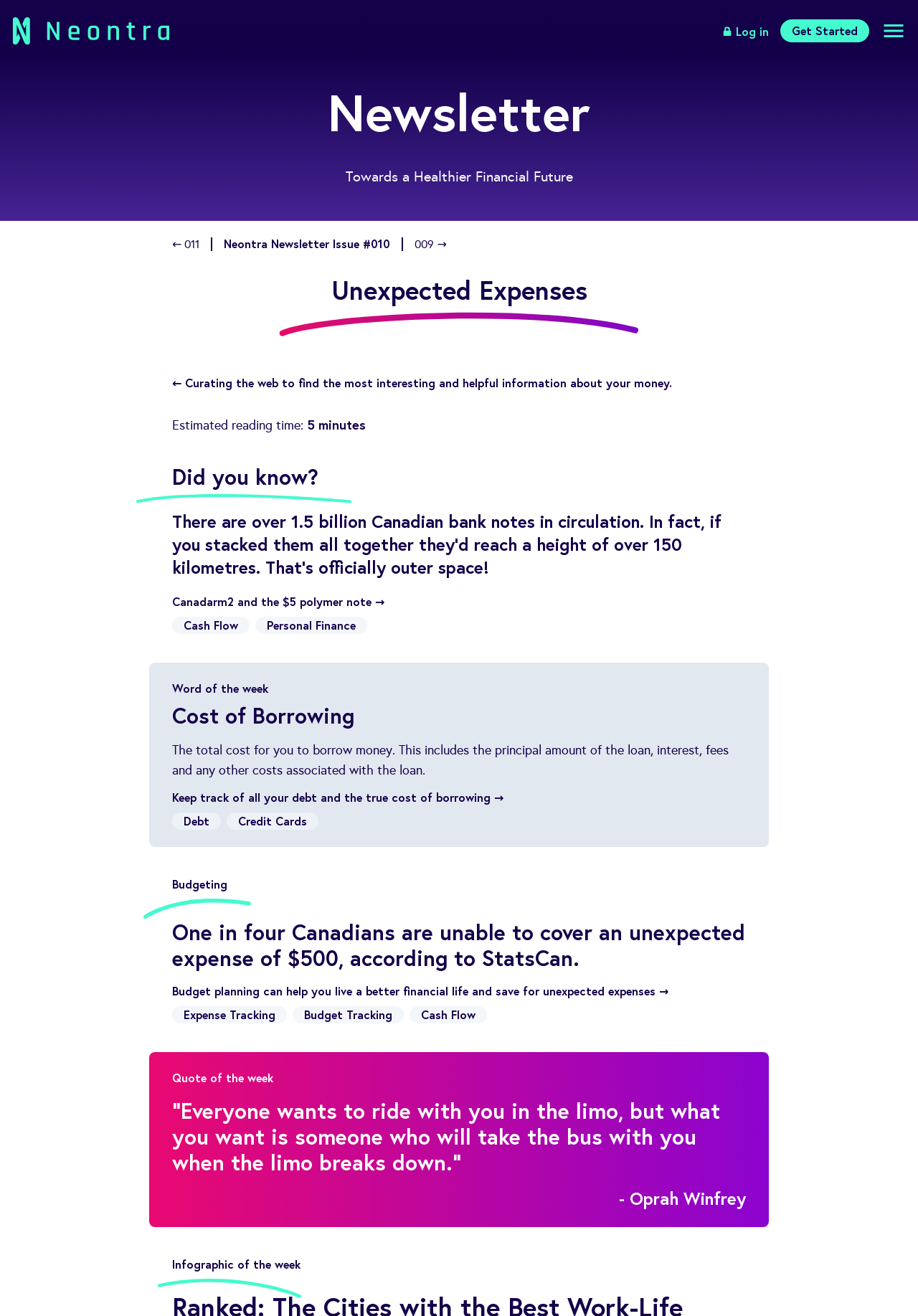Locate the bounding box coordinates of the region to be clicked to comply with the following instruction: "View the 'Infographic of the week'". The coordinates must be four float numbers between 0 and 1, in the form [left, top, right, bottom].

[0.188, 0.954, 0.327, 0.968]